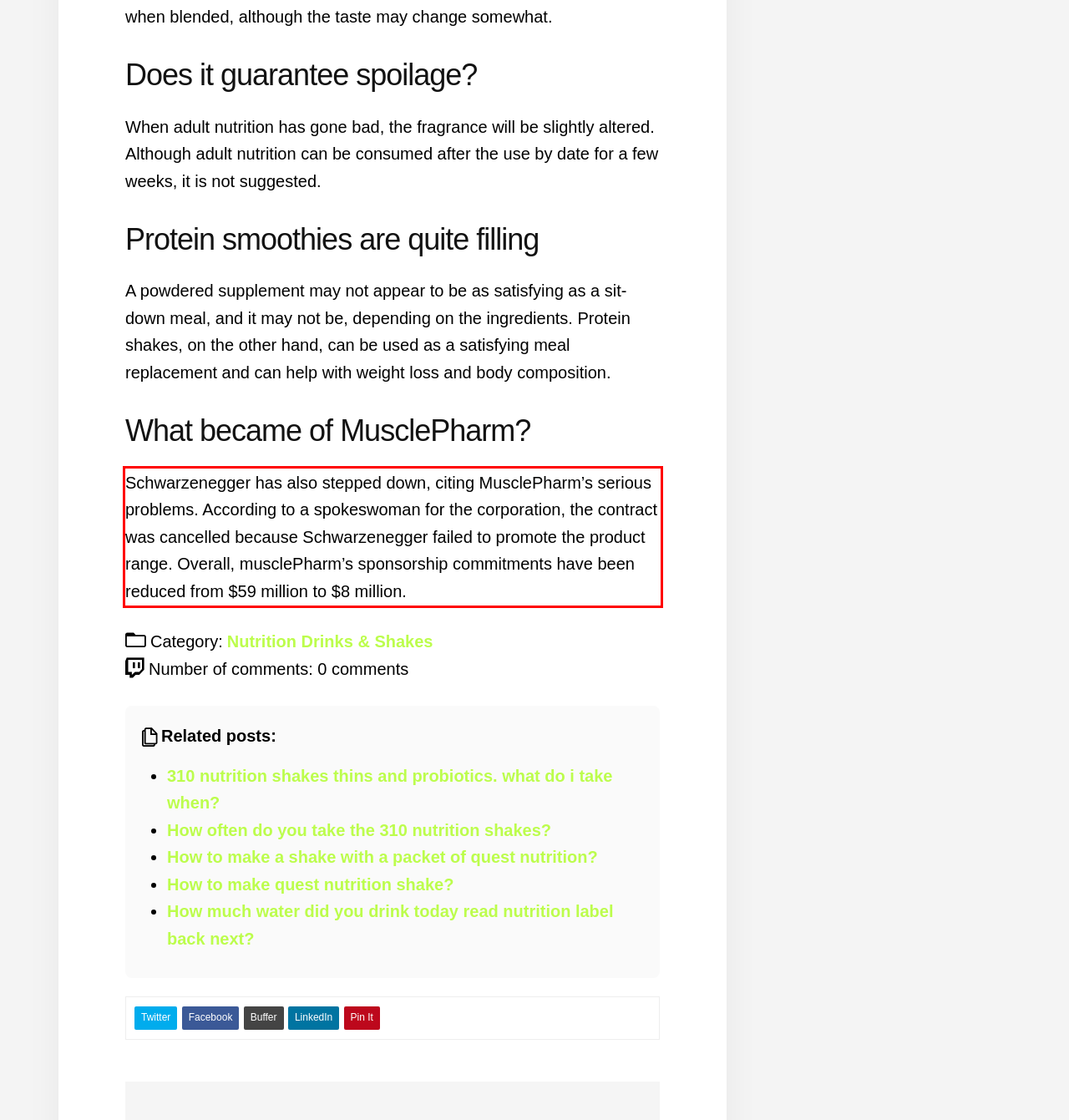Review the webpage screenshot provided, and perform OCR to extract the text from the red bounding box.

Schwarzenegger has also stepped down, citing MusclePharm’s serious problems. According to a spokeswoman for the corporation, the contract was cancelled because Schwarzenegger failed to promote the product range. Overall, musclePharm’s sponsorship commitments have been reduced from $59 million to $8 million.